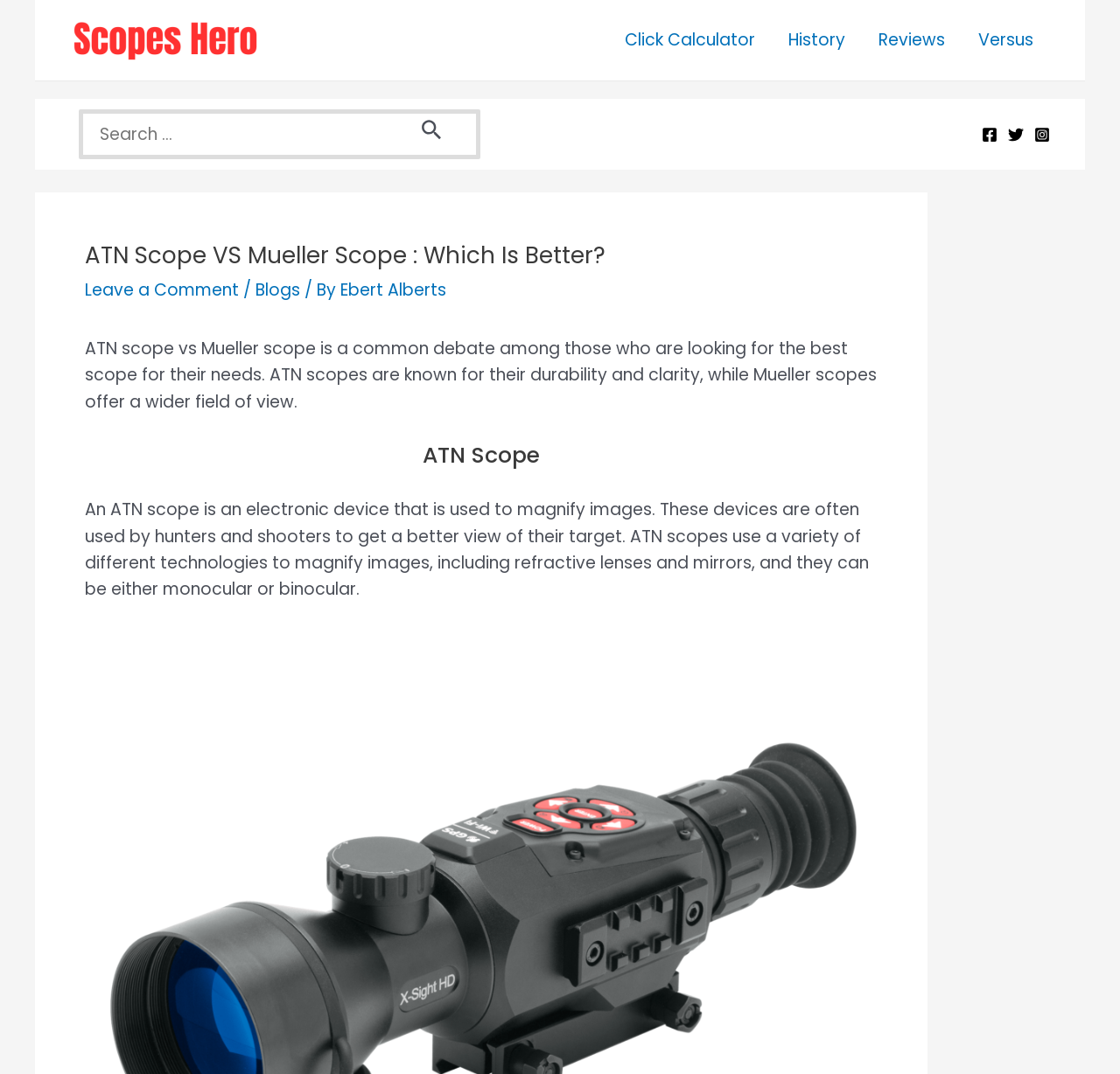Can you find the bounding box coordinates for the UI element given this description: "Ebert Alberts"? Provide the coordinates as four float numbers between 0 and 1: [left, top, right, bottom].

[0.304, 0.259, 0.398, 0.281]